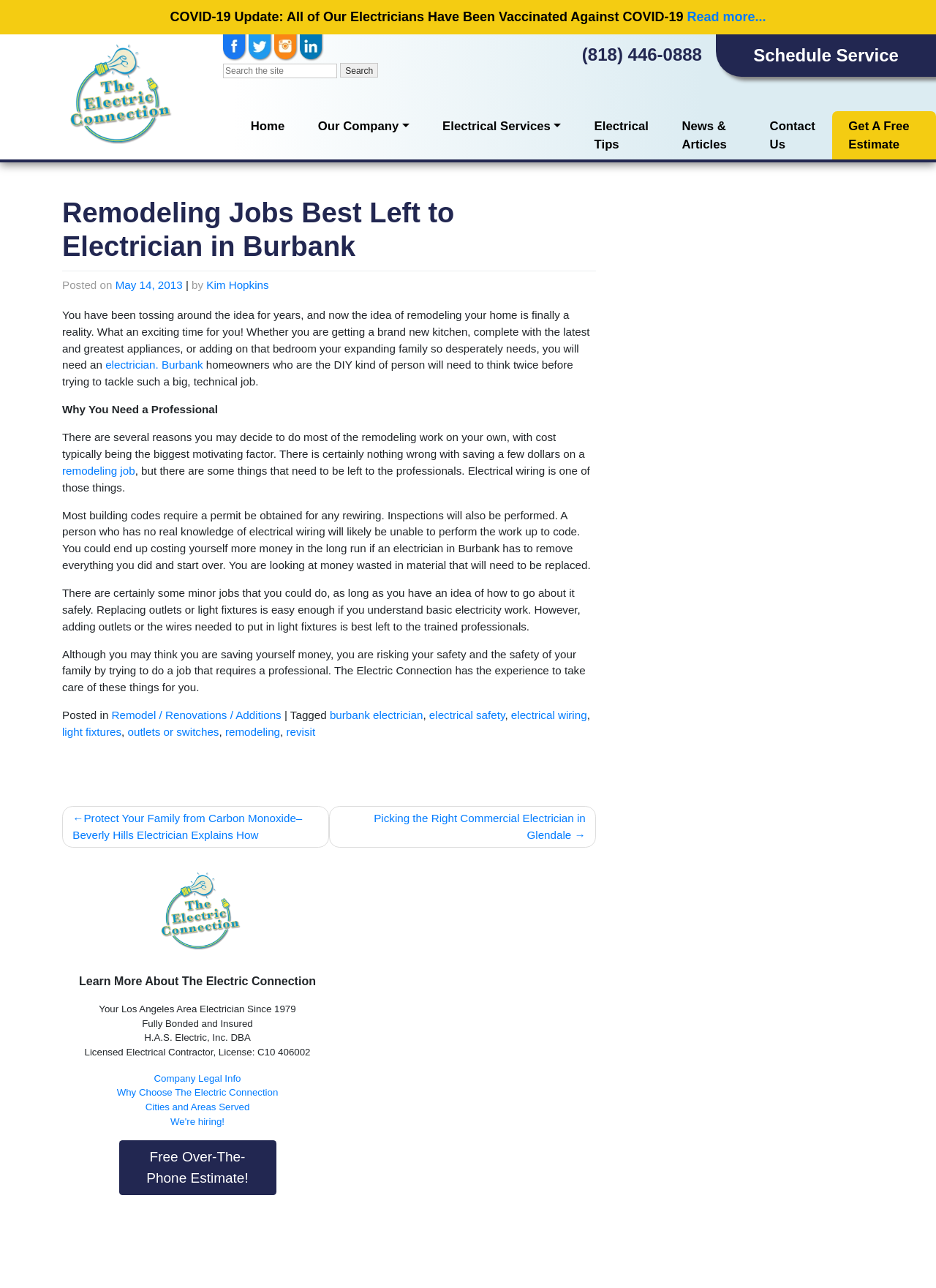Locate the bounding box coordinates of the element that should be clicked to fulfill the instruction: "Learn more about the company".

[0.084, 0.757, 0.337, 0.767]